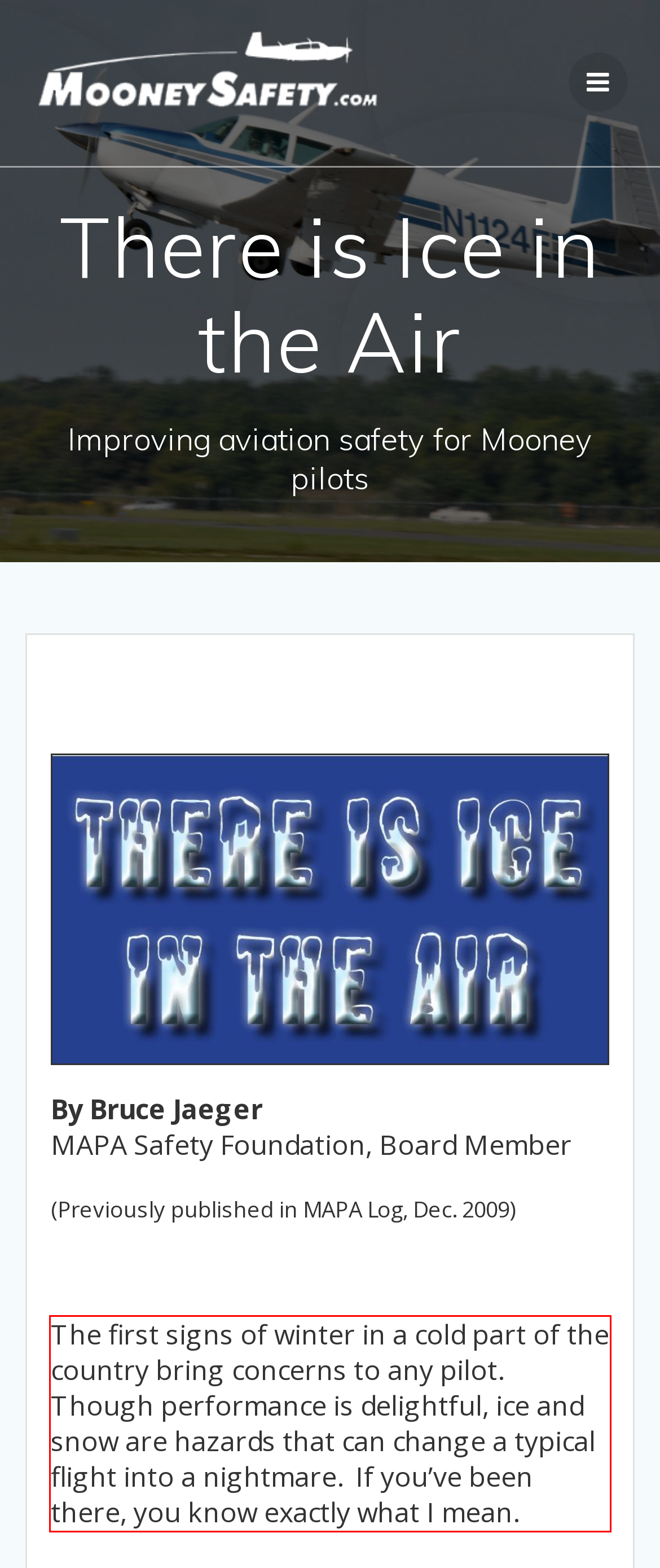Given the screenshot of a webpage, identify the red rectangle bounding box and recognize the text content inside it, generating the extracted text.

The first signs of winter in a cold part of the country bring concerns to any pilot. Though performance is delightful, ice and snow are hazards that can change a typical flight into a nightmare. If you’ve been there, you know exactly what I mean.